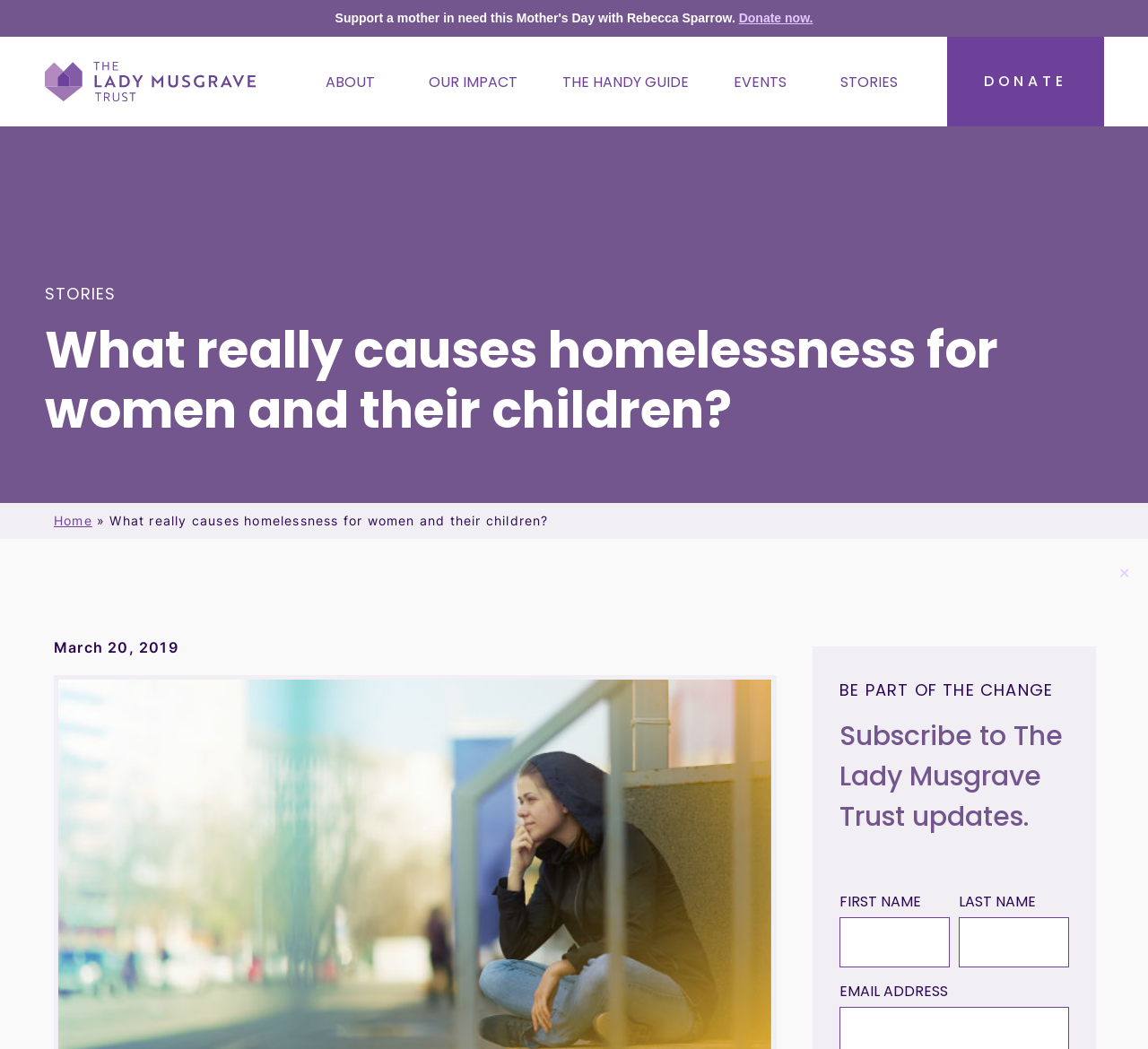What is the purpose of the button with the '✕' symbol?
Refer to the image and provide a one-word or short phrase answer.

Close